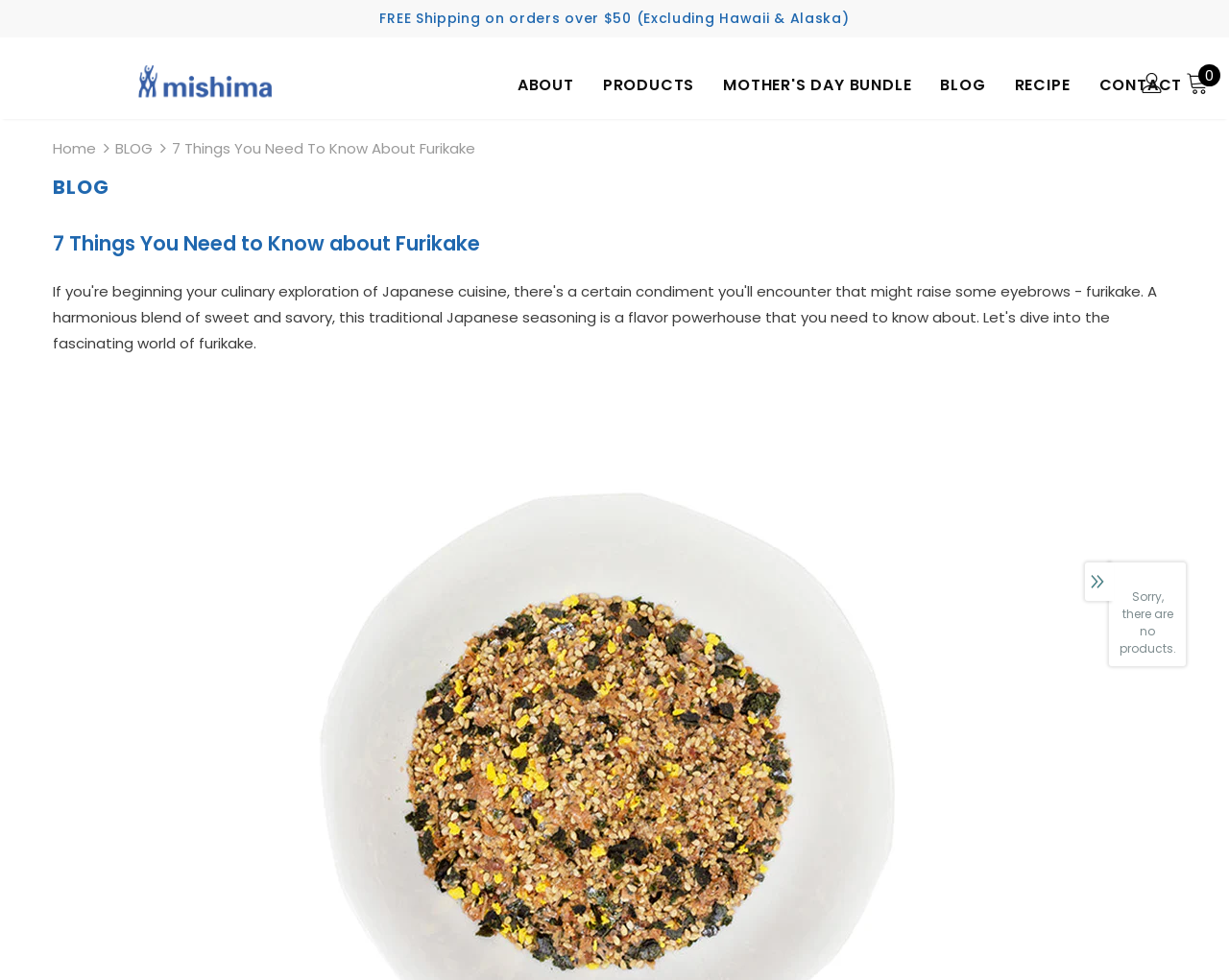Determine the coordinates of the bounding box that should be clicked to complete the instruction: "Contact Mishima Foods USA". The coordinates should be represented by four float numbers between 0 and 1: [left, top, right, bottom].

[0.894, 0.062, 0.962, 0.122]